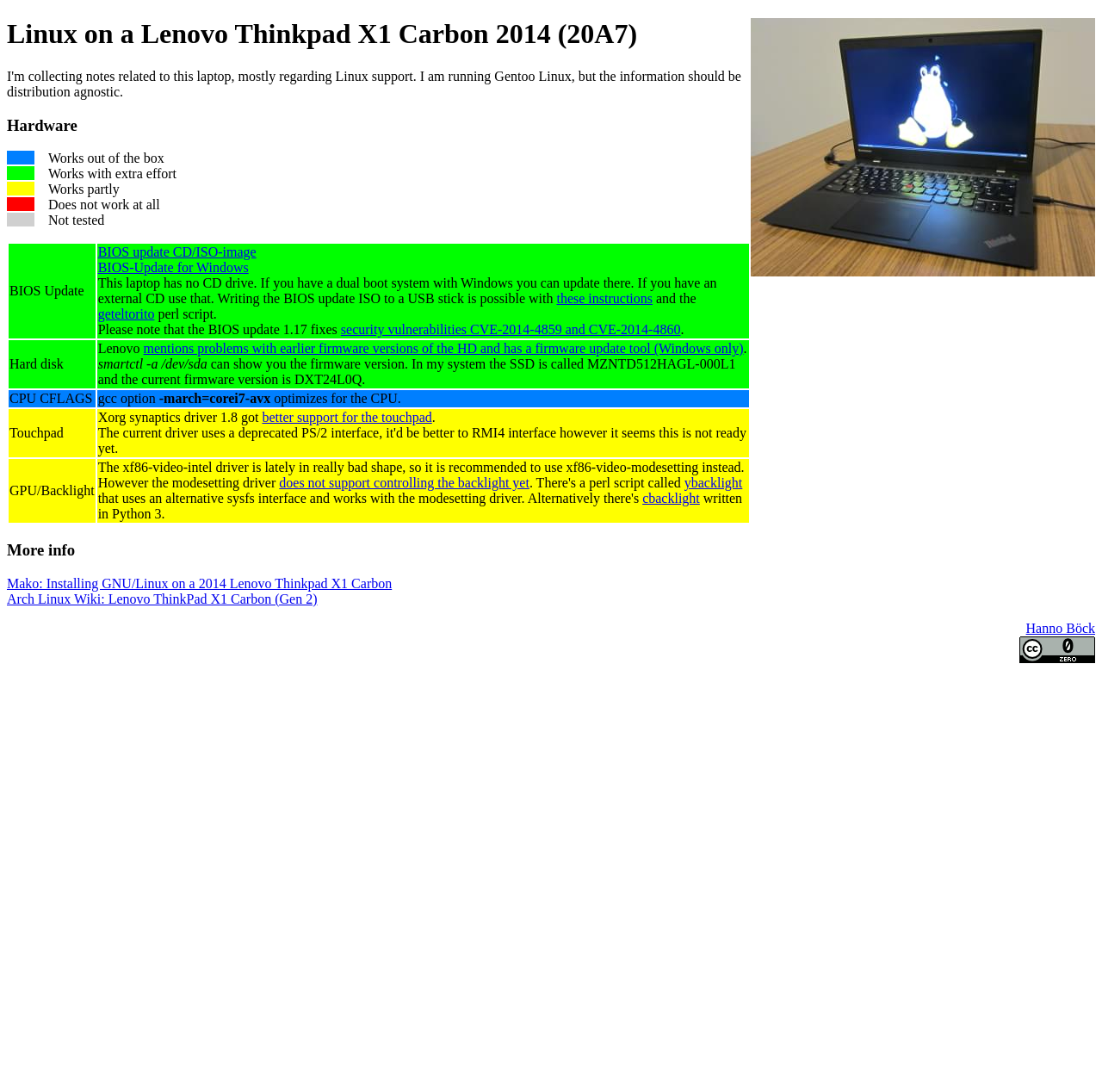Specify the bounding box coordinates for the region that must be clicked to perform the given instruction: "Click on the BIOS update CD/ISO-image link".

[0.089, 0.224, 0.233, 0.238]